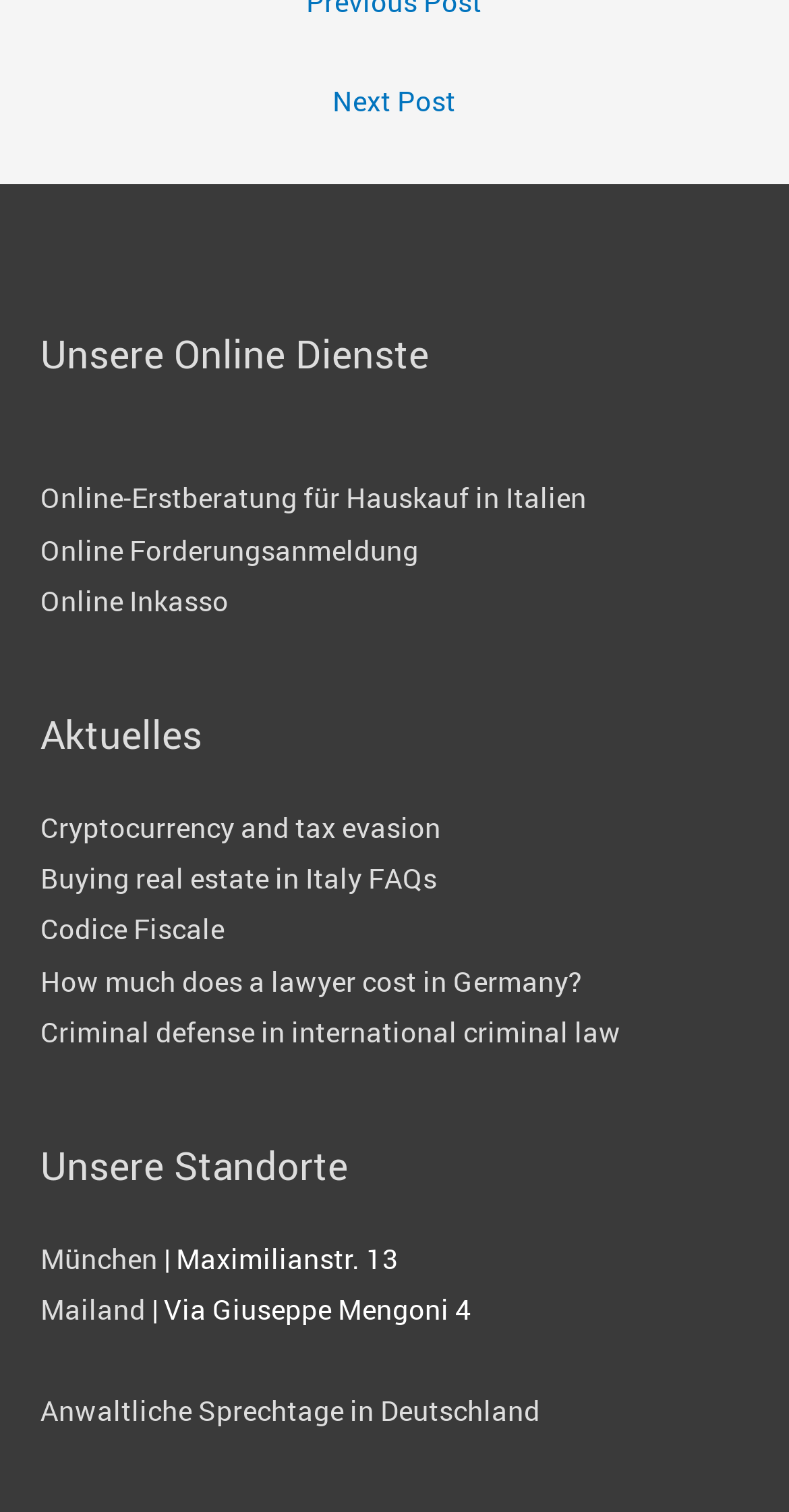Locate the bounding box coordinates of the clickable area to execute the instruction: "Close the privacy settings layer". Provide the coordinates as four float numbers between 0 and 1, represented as [left, top, right, bottom].

None